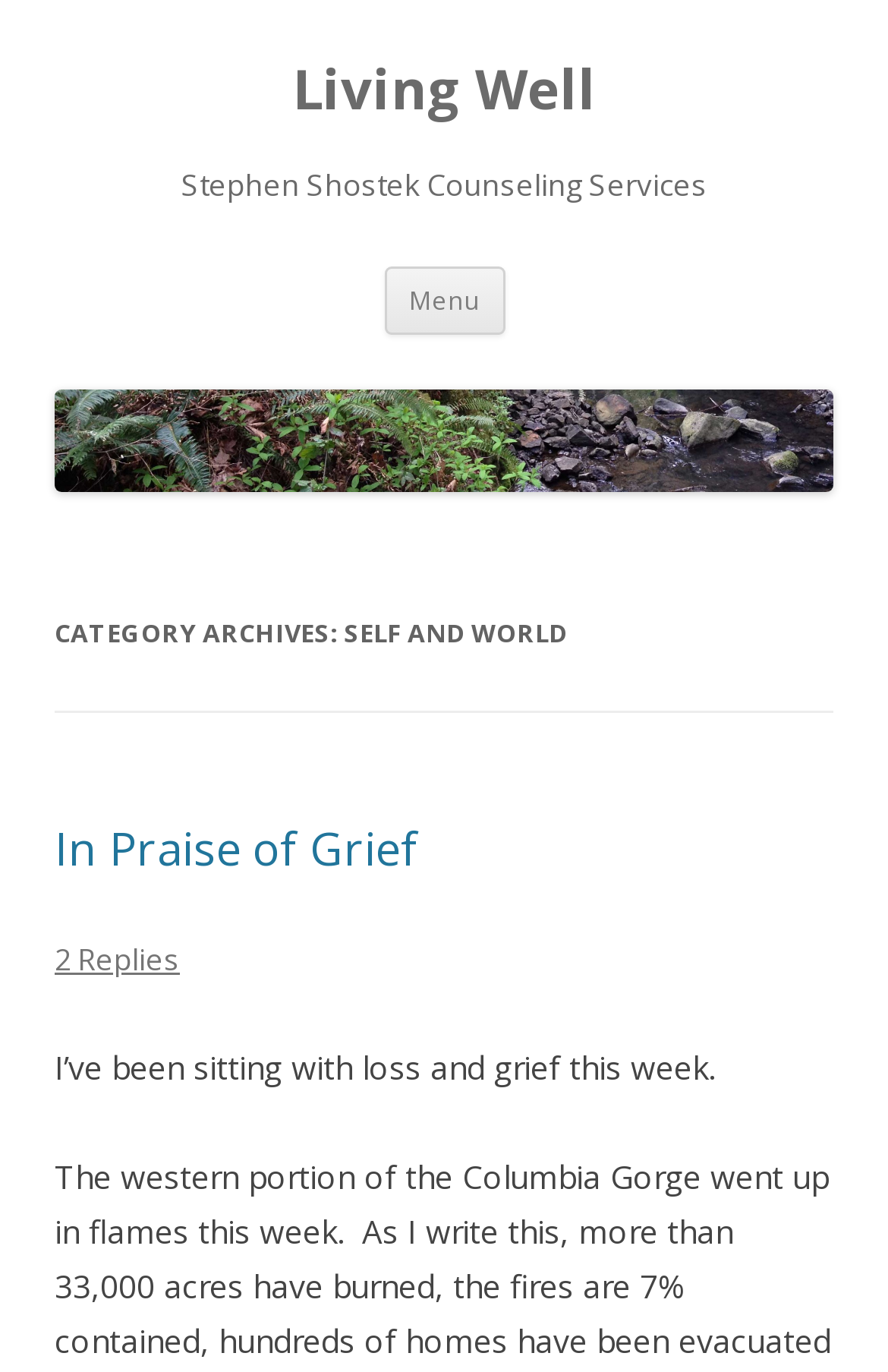Can you give a comprehensive explanation to the question given the content of the image?
What is the author sitting with this week?

I found the answer by looking at the static text element with the text 'I’ve been sitting with loss and grief this week.' which is located below the first article, indicating that the author is sitting with loss and grief this week.